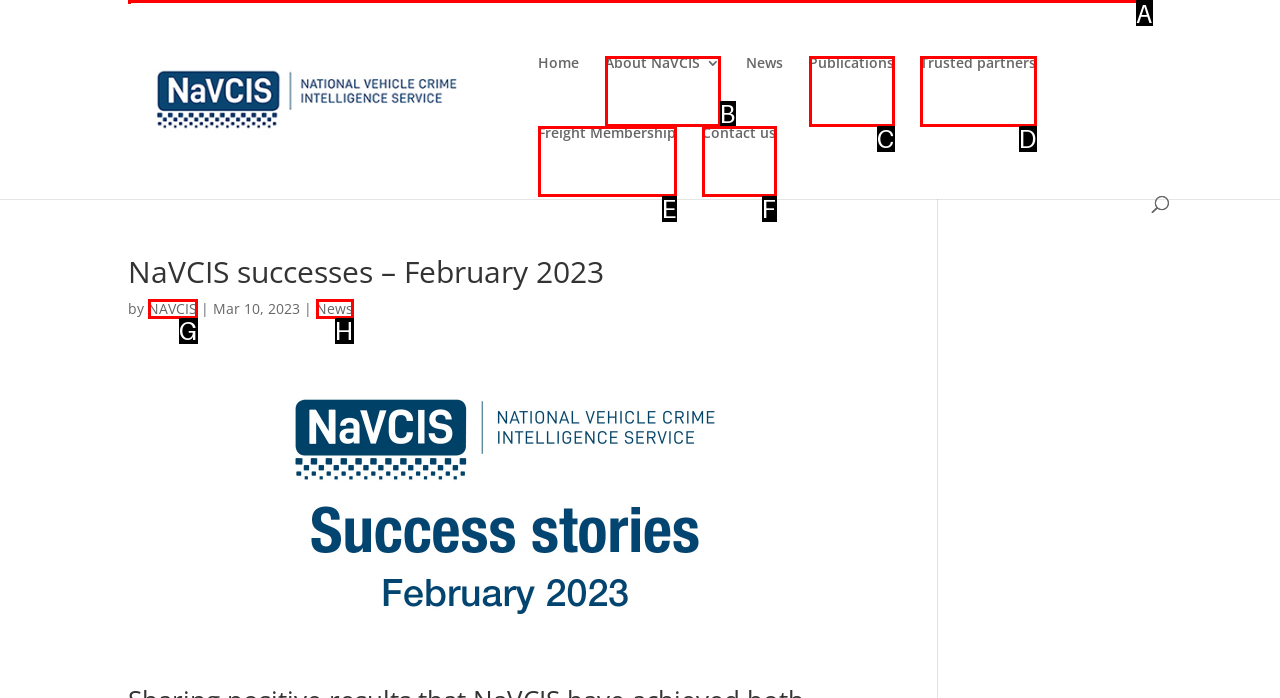Find the HTML element to click in order to complete this task: search for something
Answer with the letter of the correct option.

A